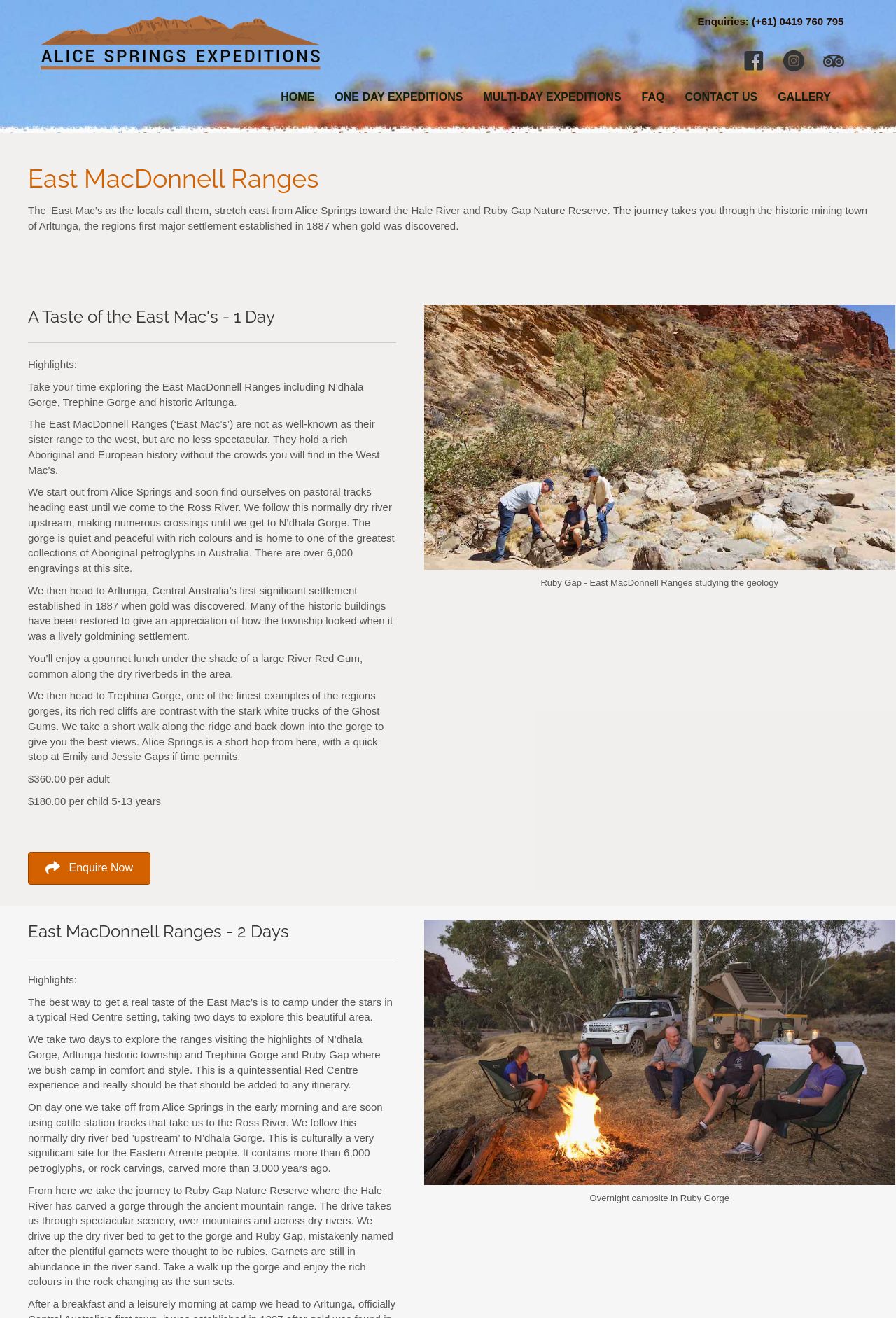What is the name of the gorge with over 6,000 Aboriginal petroglyphs?
Refer to the image and give a detailed answer to the question.

I found the name of the gorge with over 6,000 Aboriginal petroglyphs by reading the text on the webpage, which describes N’dhala Gorge as a quiet and peaceful place with rich colours and home to one of the greatest collections of Aboriginal petroglyphs in Australia.